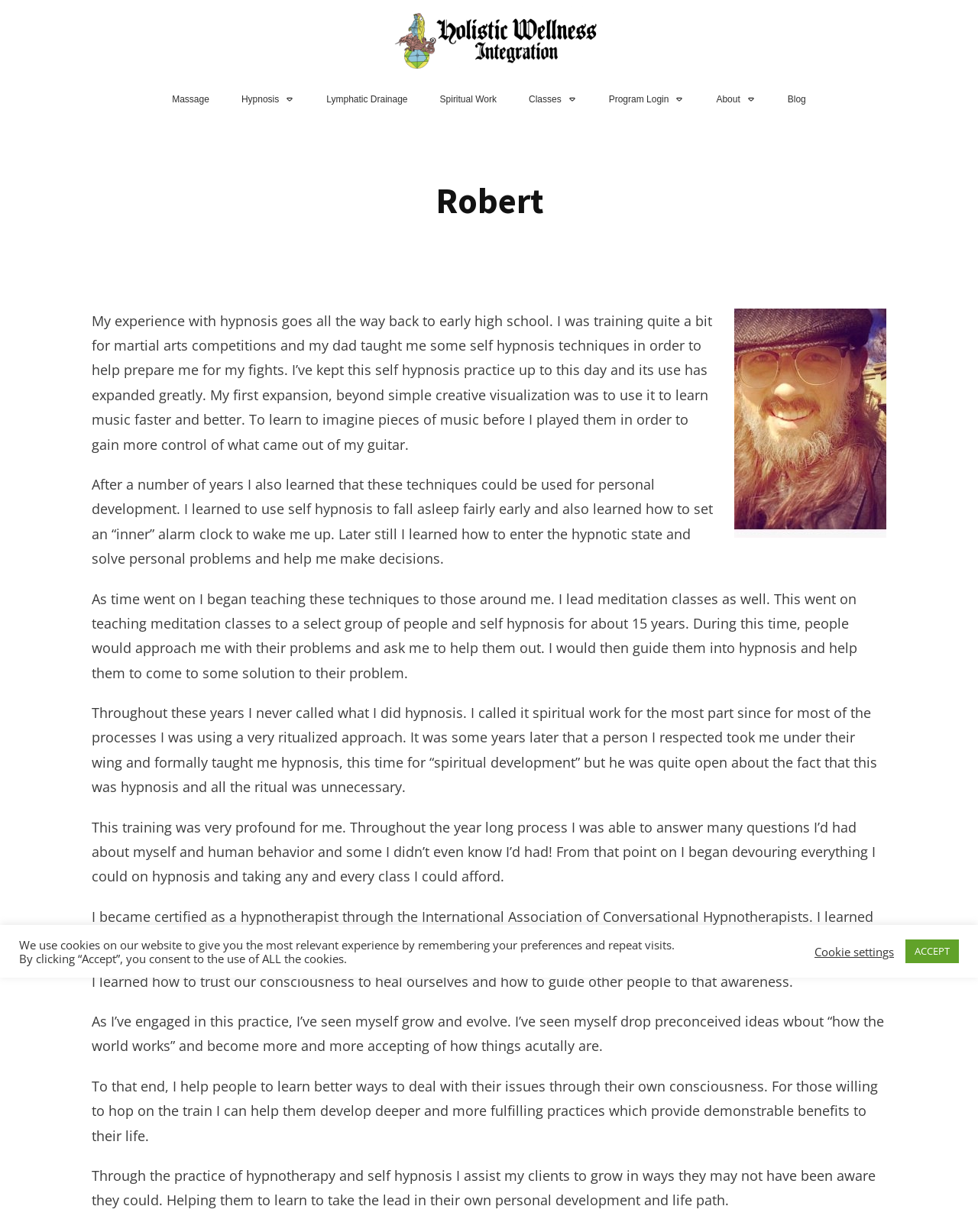Please find the bounding box for the UI element described by: "Cookie settings".

[0.833, 0.767, 0.914, 0.778]